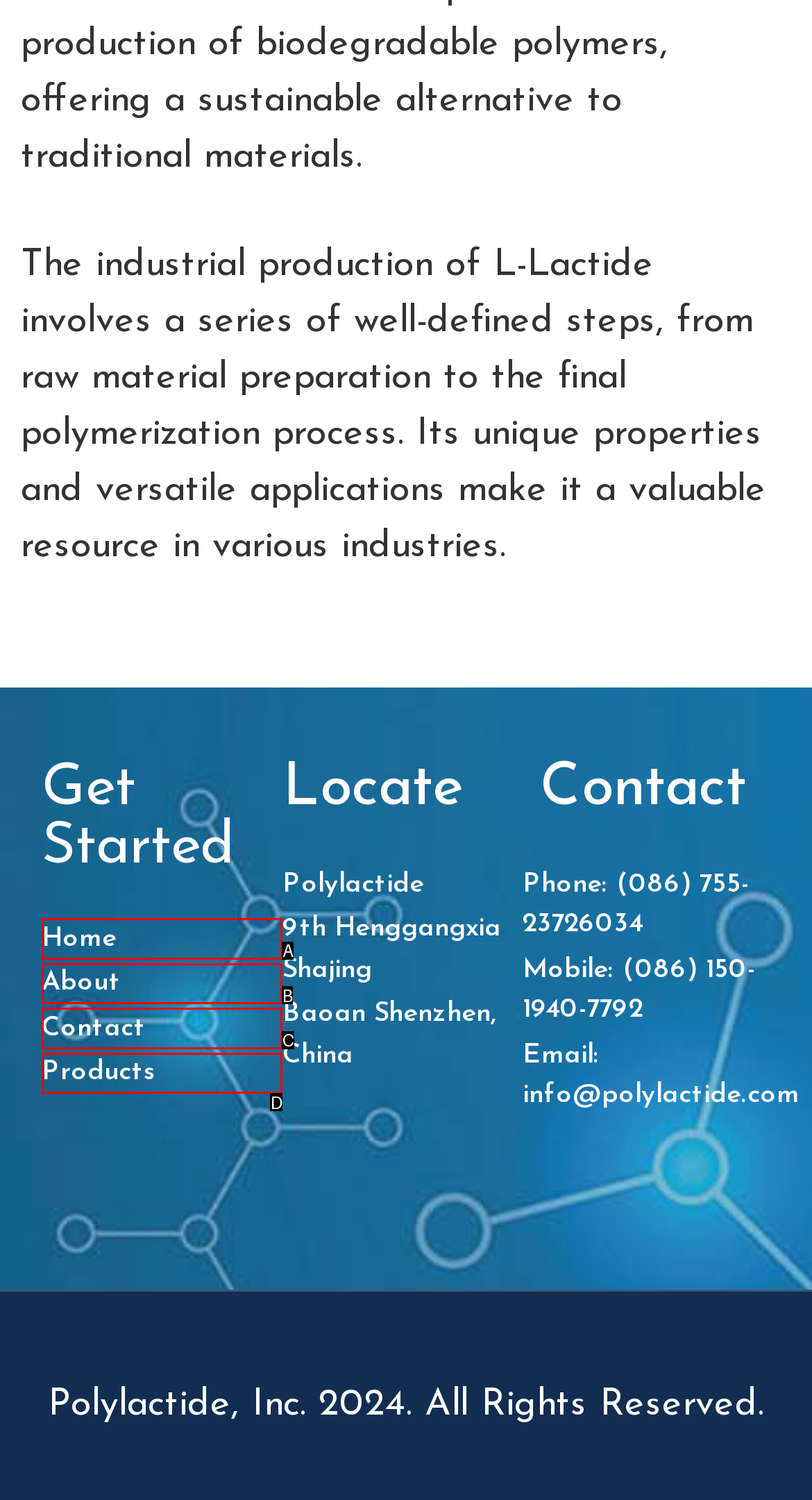Identify the option that corresponds to the given description: Privacy Policy. Reply with the letter of the chosen option directly.

None